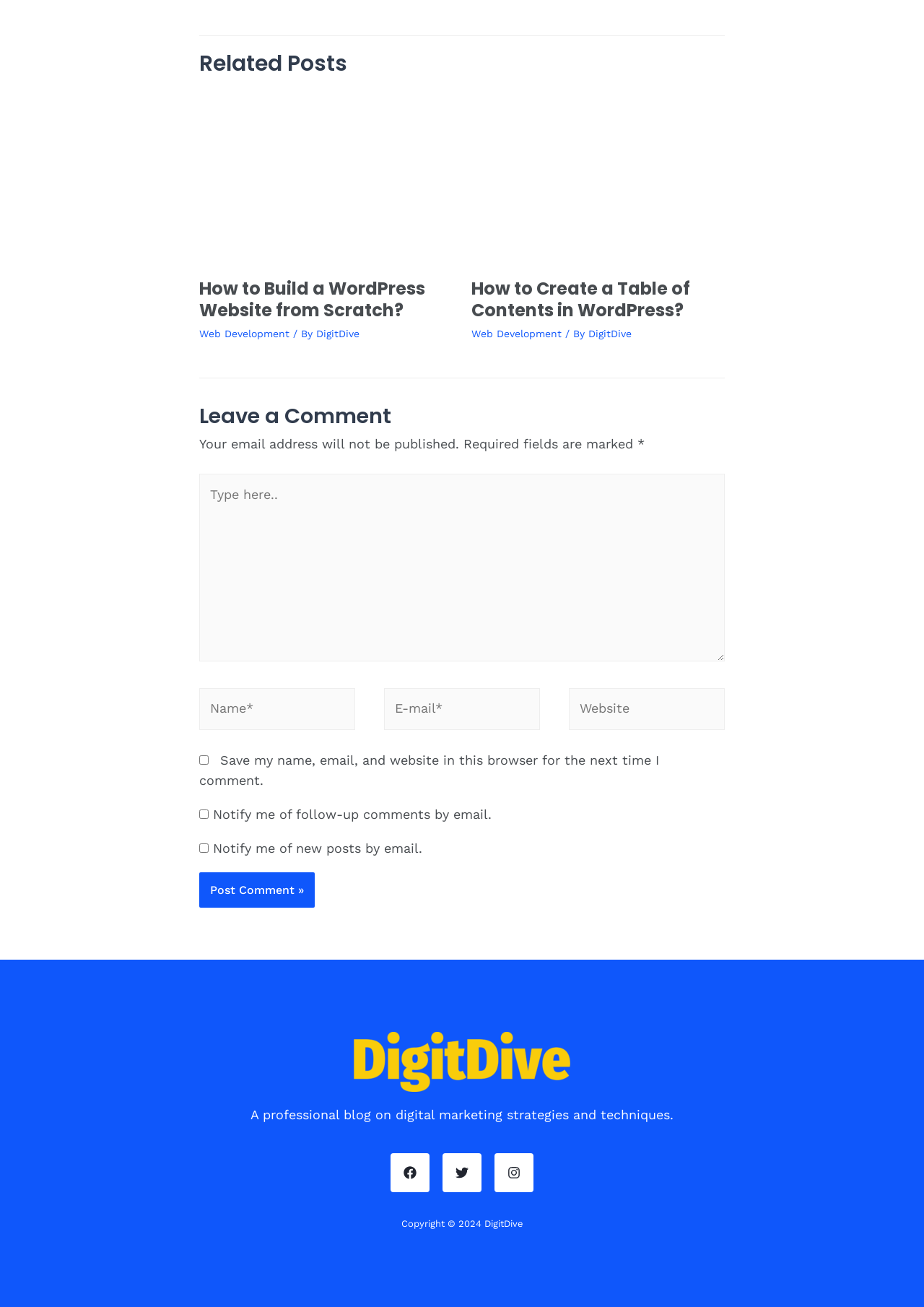Determine the bounding box coordinates of the section to be clicked to follow the instruction: "Click on the 'DigitDive' link". The coordinates should be given as four float numbers between 0 and 1, formatted as [left, top, right, bottom].

[0.342, 0.251, 0.389, 0.26]